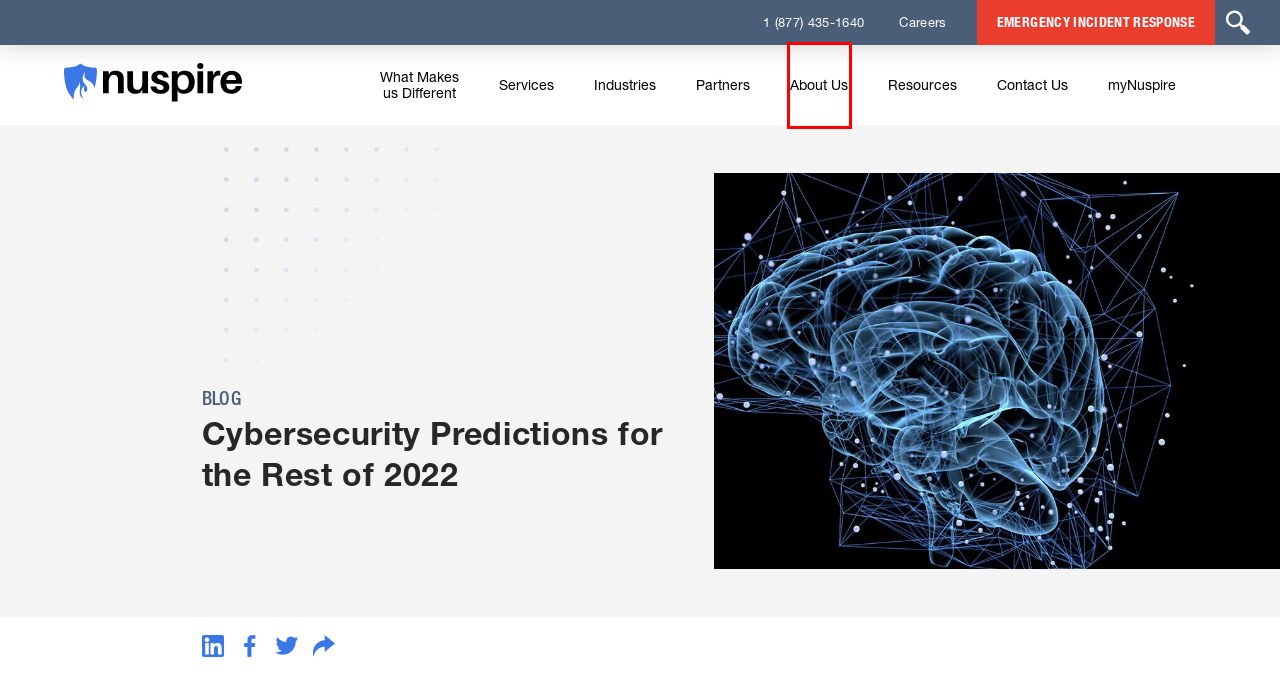With the provided webpage screenshot containing a red bounding box around a UI element, determine which description best matches the new webpage that appears after clicking the selected element. The choices are:
A. Cybersecurity Services & Managed Solutions | Nuspire
B. Contact Us | Nuspire
C. Resource Library | Nuspire
D. Cybersecurity Careers | Nuspire
E. Industries | Nuspire
F. Emergency Breach Response | Nuspire
G. What Makes us Different | Nuspire
H. About Nuspire: A Leading Managed Security Services Provider

H